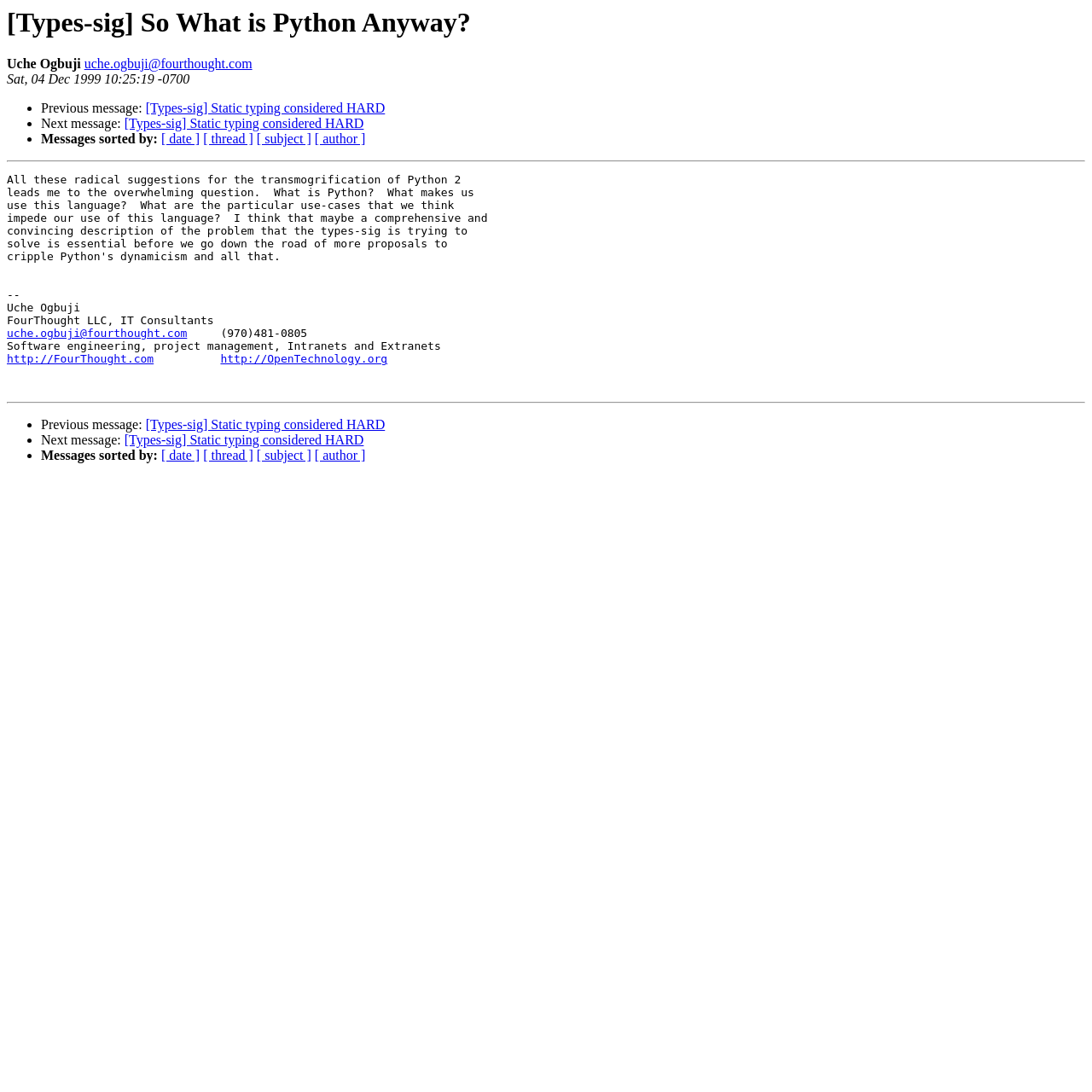Extract the primary heading text from the webpage.

[Types-sig] So What is Python Anyway?